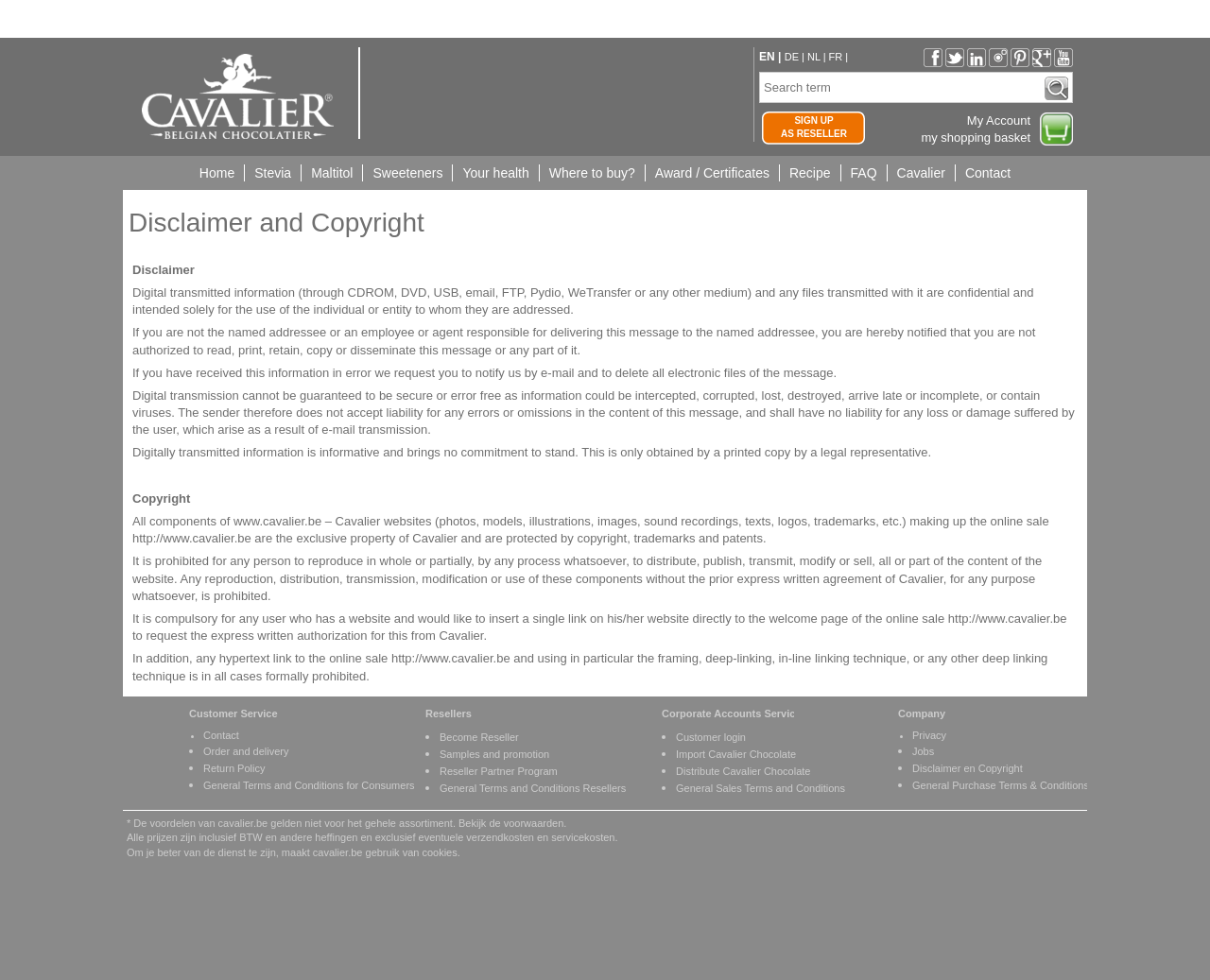Locate the bounding box coordinates of the clickable area needed to fulfill the instruction: "visit the Gas Room FANS FORUM".

None